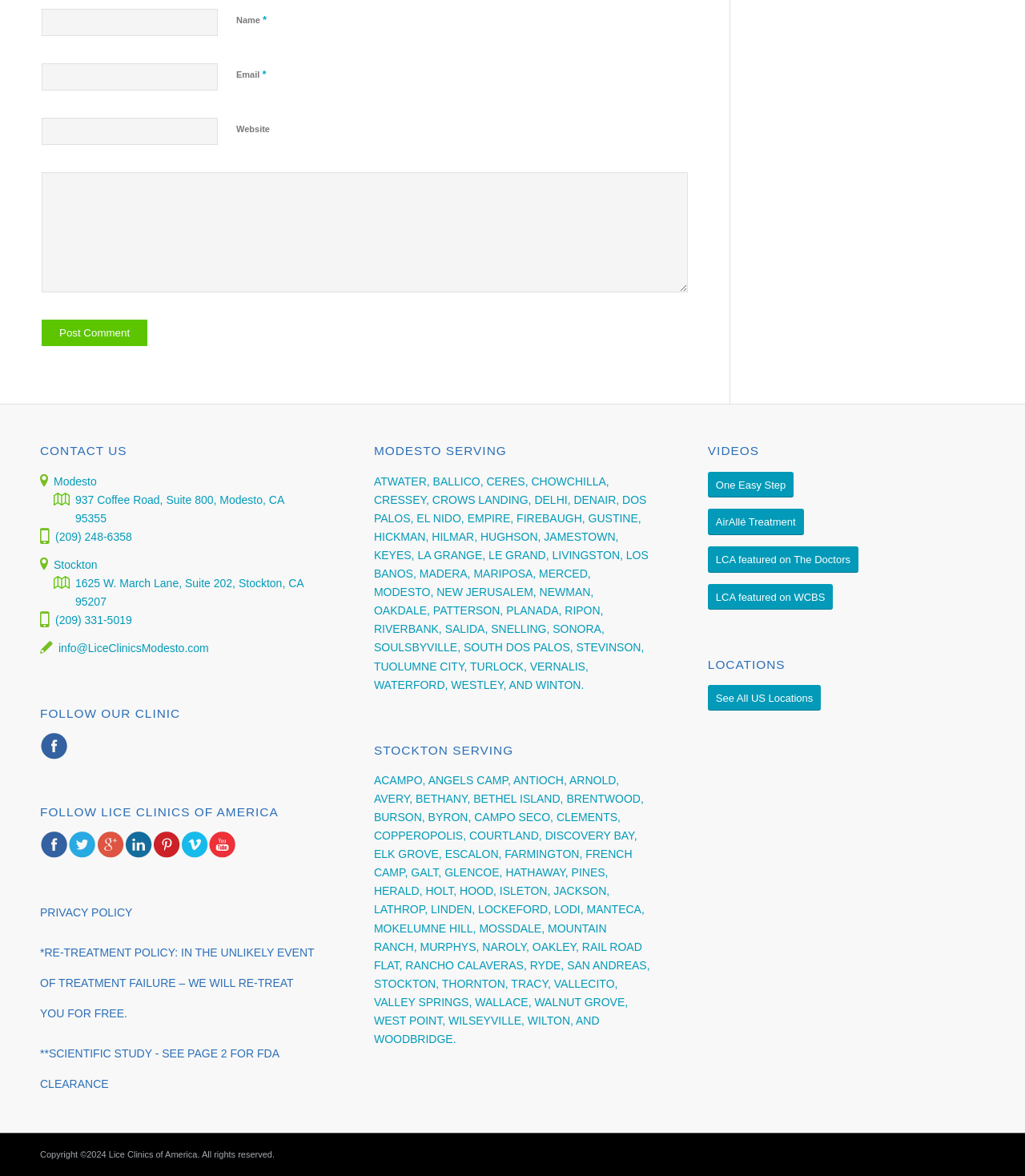Give a concise answer using one word or a phrase to the following question:
What is the phone number of the Modesto clinic?

(209) 248-6358